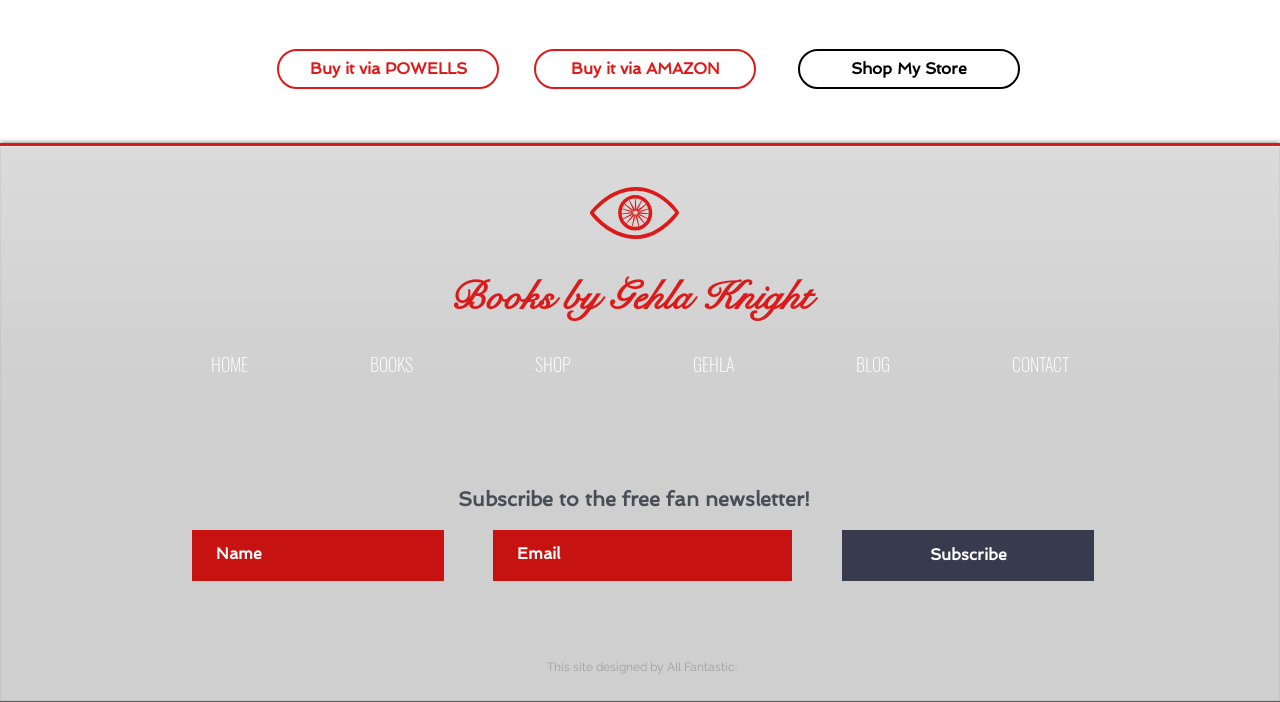Pinpoint the bounding box coordinates of the clickable area necessary to execute the following instruction: "Subscribe to the free fan newsletter". The coordinates should be given as four float numbers between 0 and 1, namely [left, top, right, bottom].

[0.658, 0.755, 0.855, 0.828]